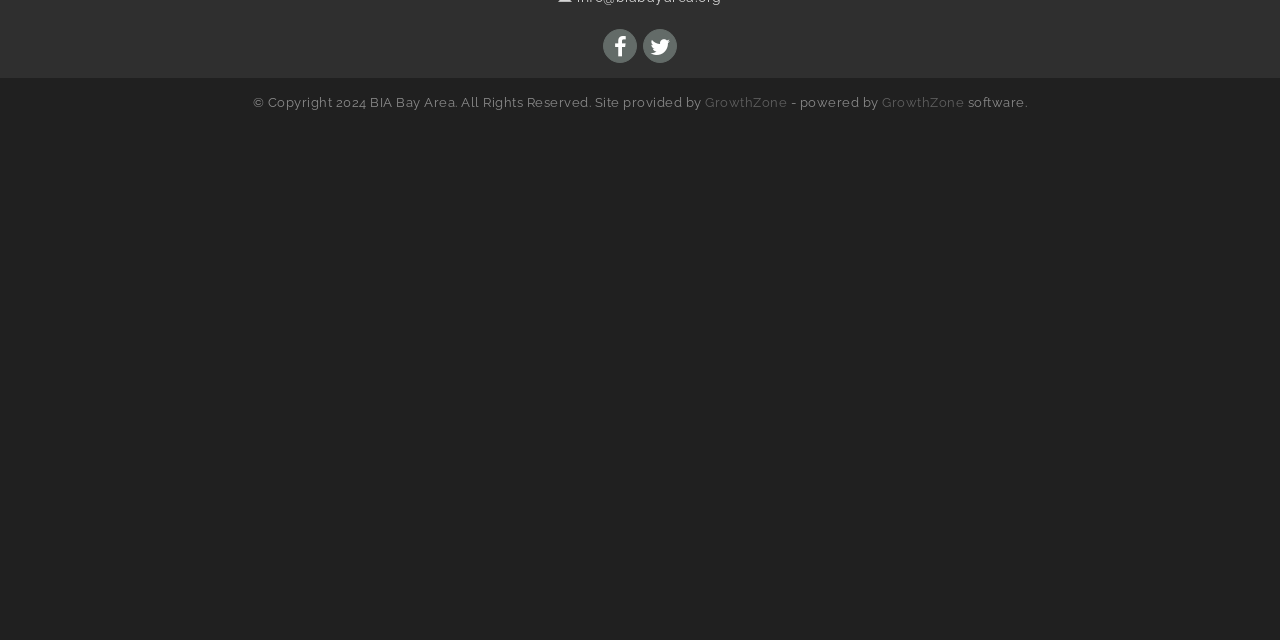Specify the bounding box coordinates (top-left x, top-left y, bottom-right x, bottom-right y) of the UI element in the screenshot that matches this description: GrowthZone

[0.689, 0.148, 0.753, 0.172]